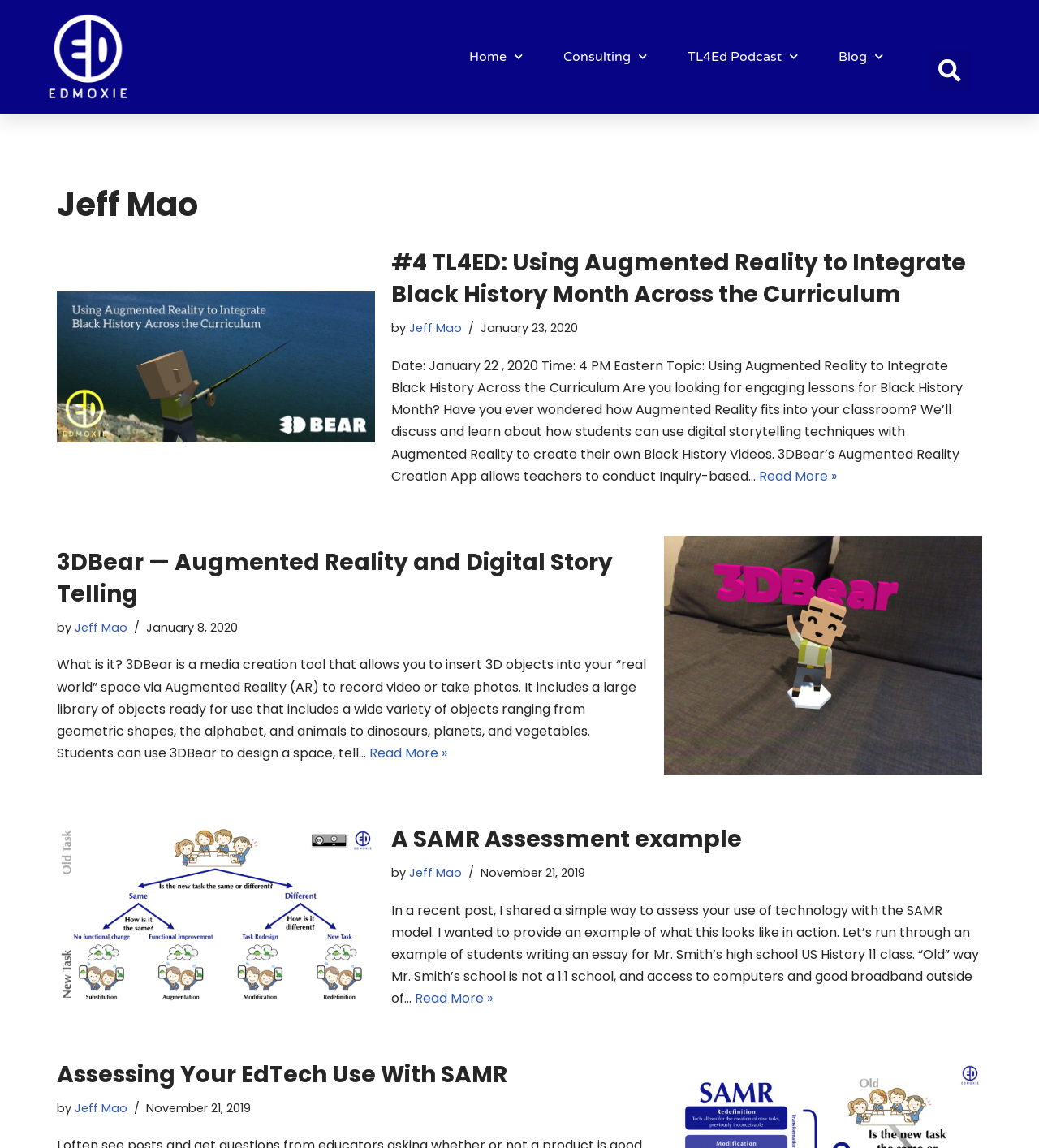Refer to the image and provide an in-depth answer to the question: 
How many articles are on this page?

I counted the number of article elements on the webpage, which are [48], [49], [50], and found that there are 4 articles in total.